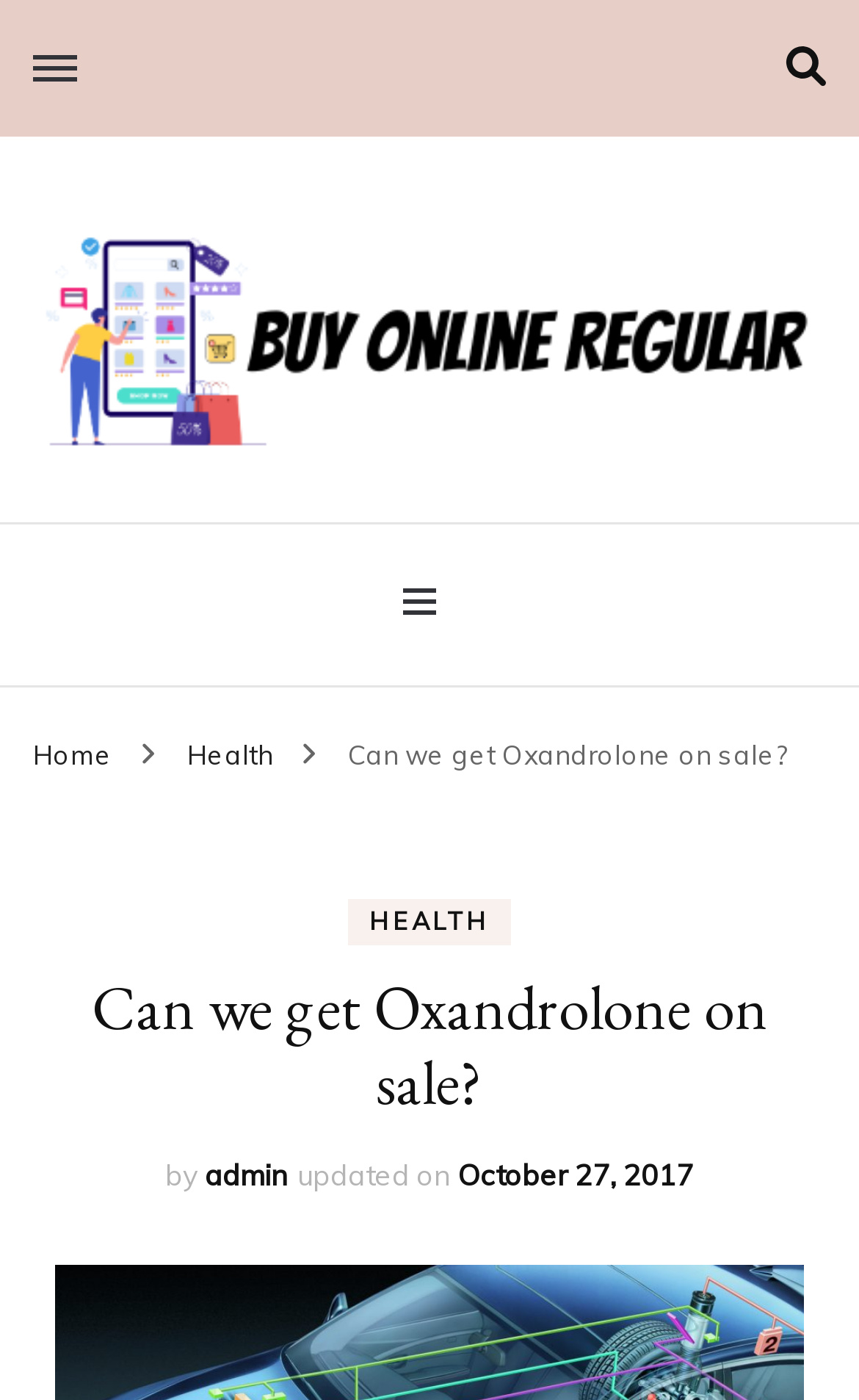Could you specify the bounding box coordinates for the clickable section to complete the following instruction: "Buy Oxandrolone online"?

[0.038, 0.16, 0.962, 0.341]